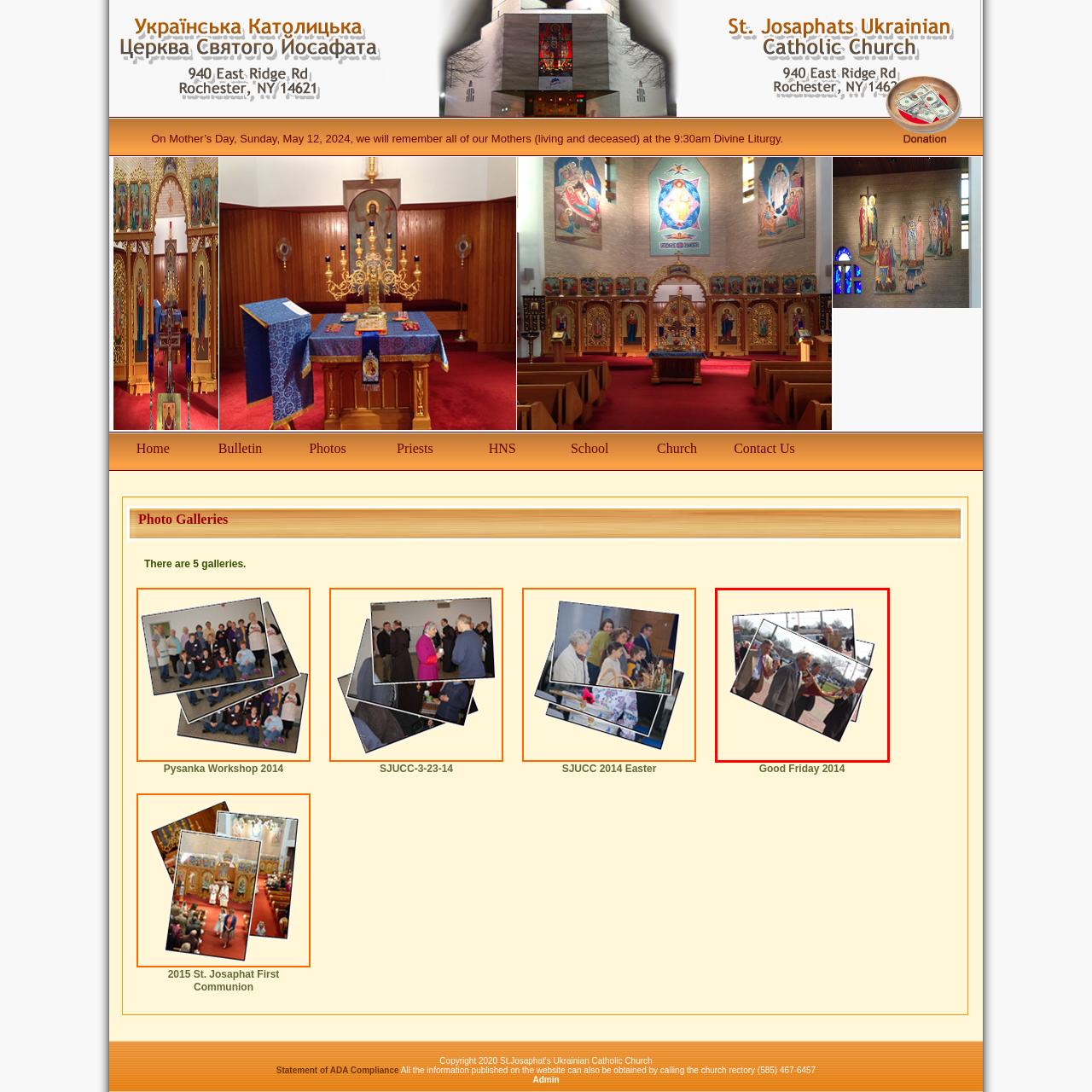Analyze the image encased in the red boundary, Where is the event taking place?
 Respond using a single word or phrase.

Outdoor setting